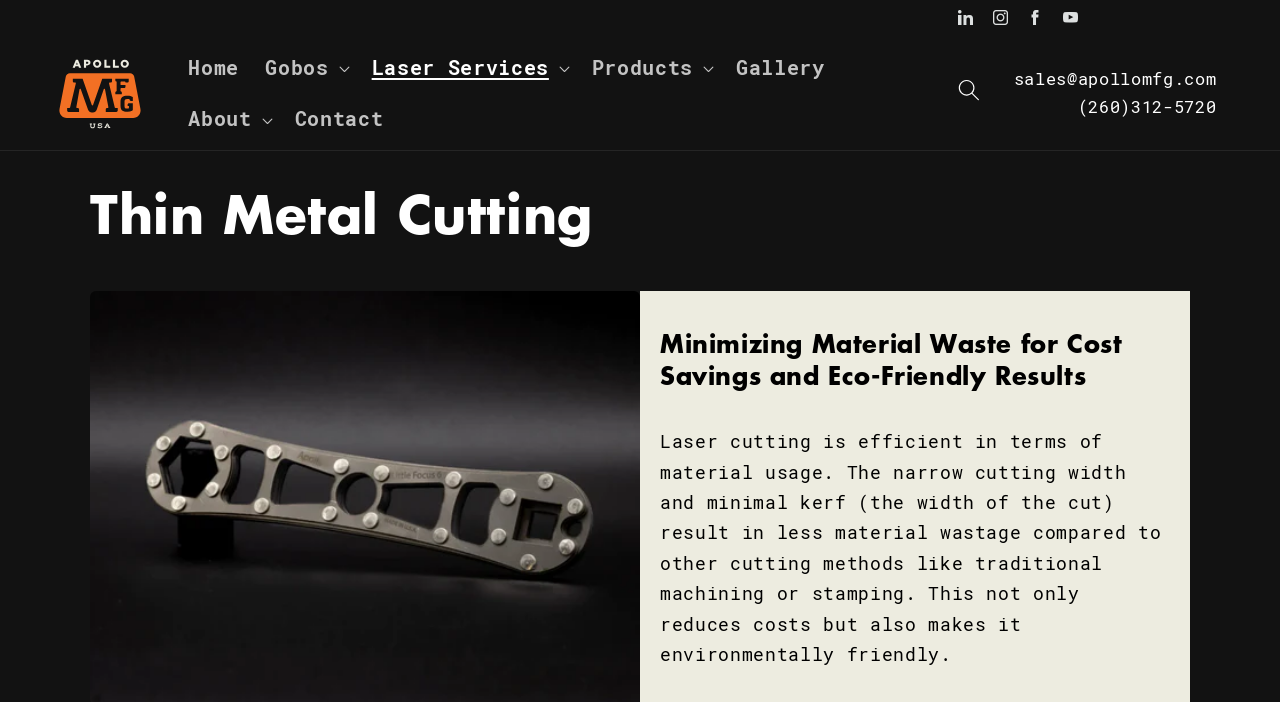What is the main service provided by Apollo MFG?
Please provide a single word or phrase as your answer based on the screenshot.

Thin metal cutting